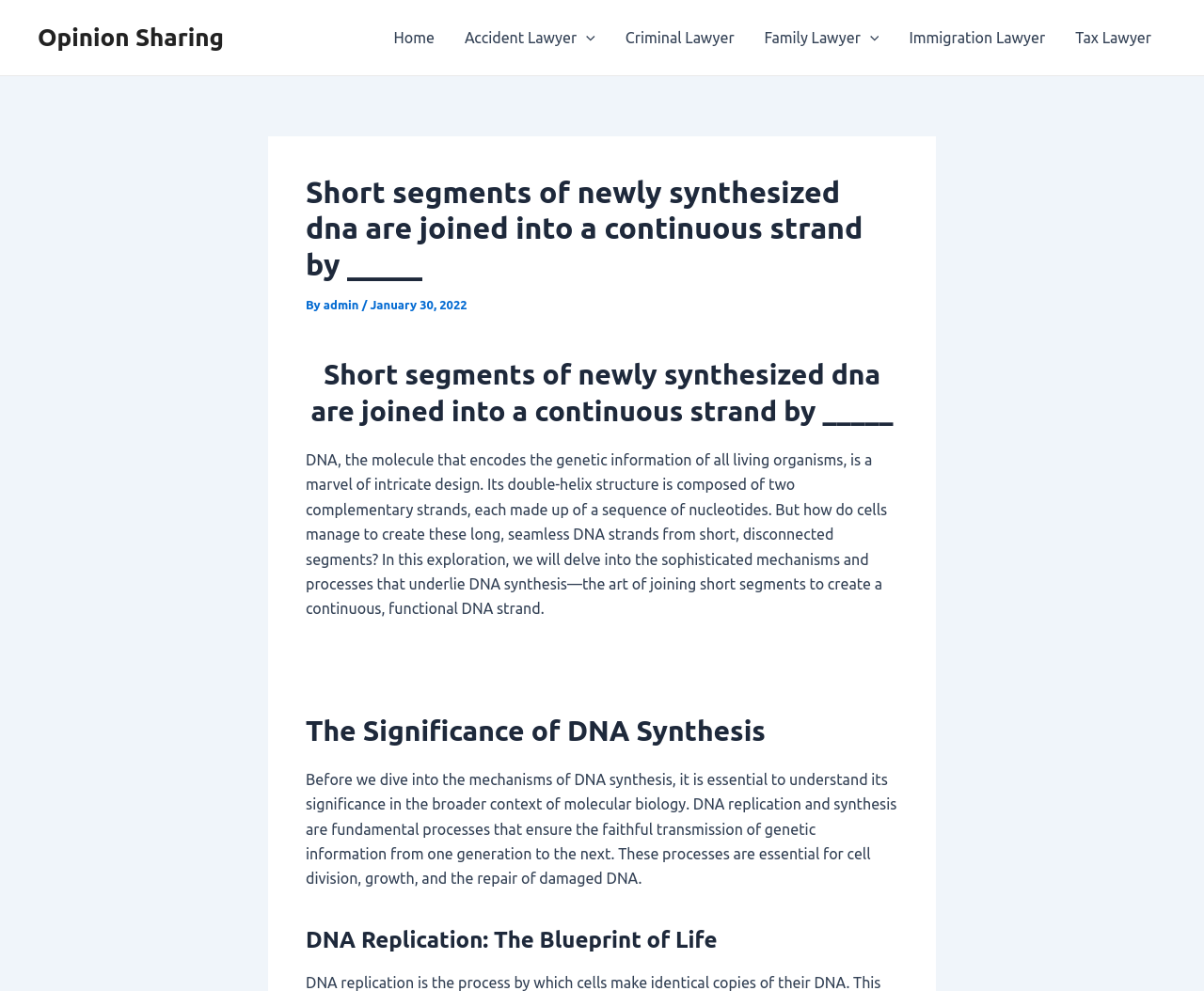Indicate the bounding box coordinates of the clickable region to achieve the following instruction: "Click on the 'Home' link."

[0.314, 0.0, 0.373, 0.076]